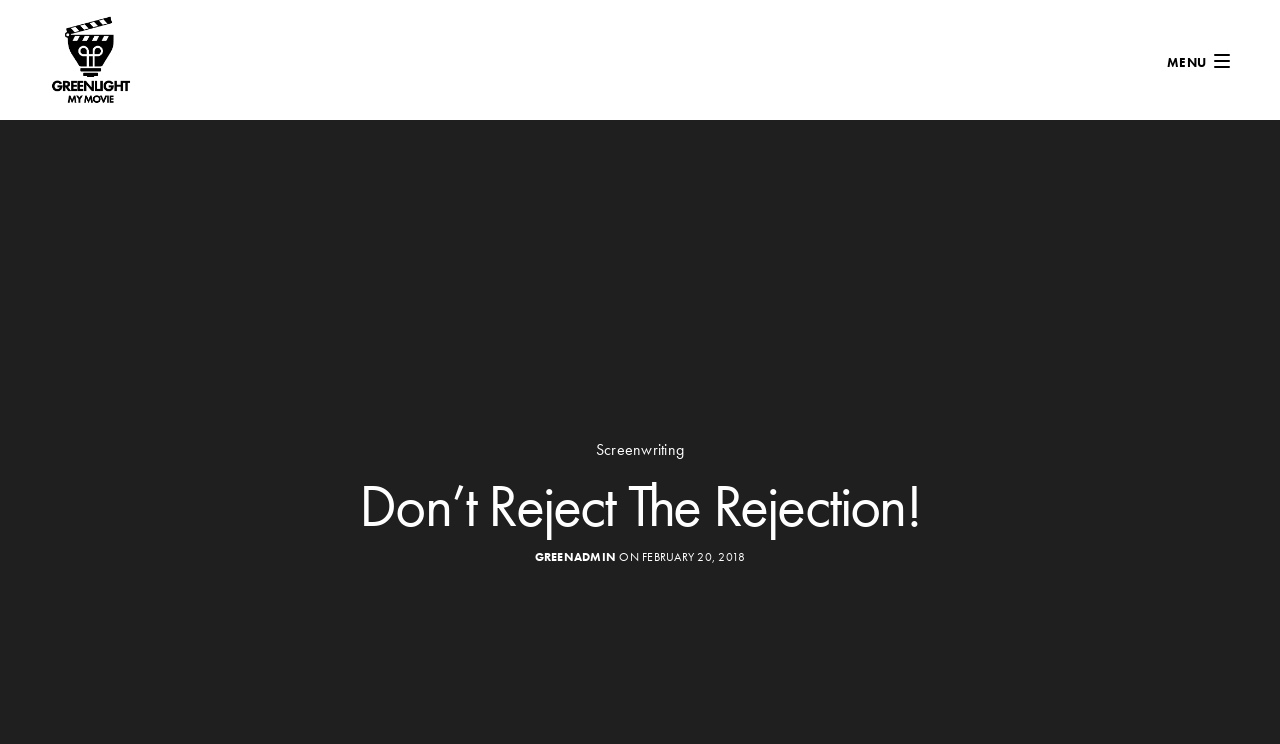What is the category of the article?
Refer to the image and provide a one-word or short phrase answer.

Screenwriting